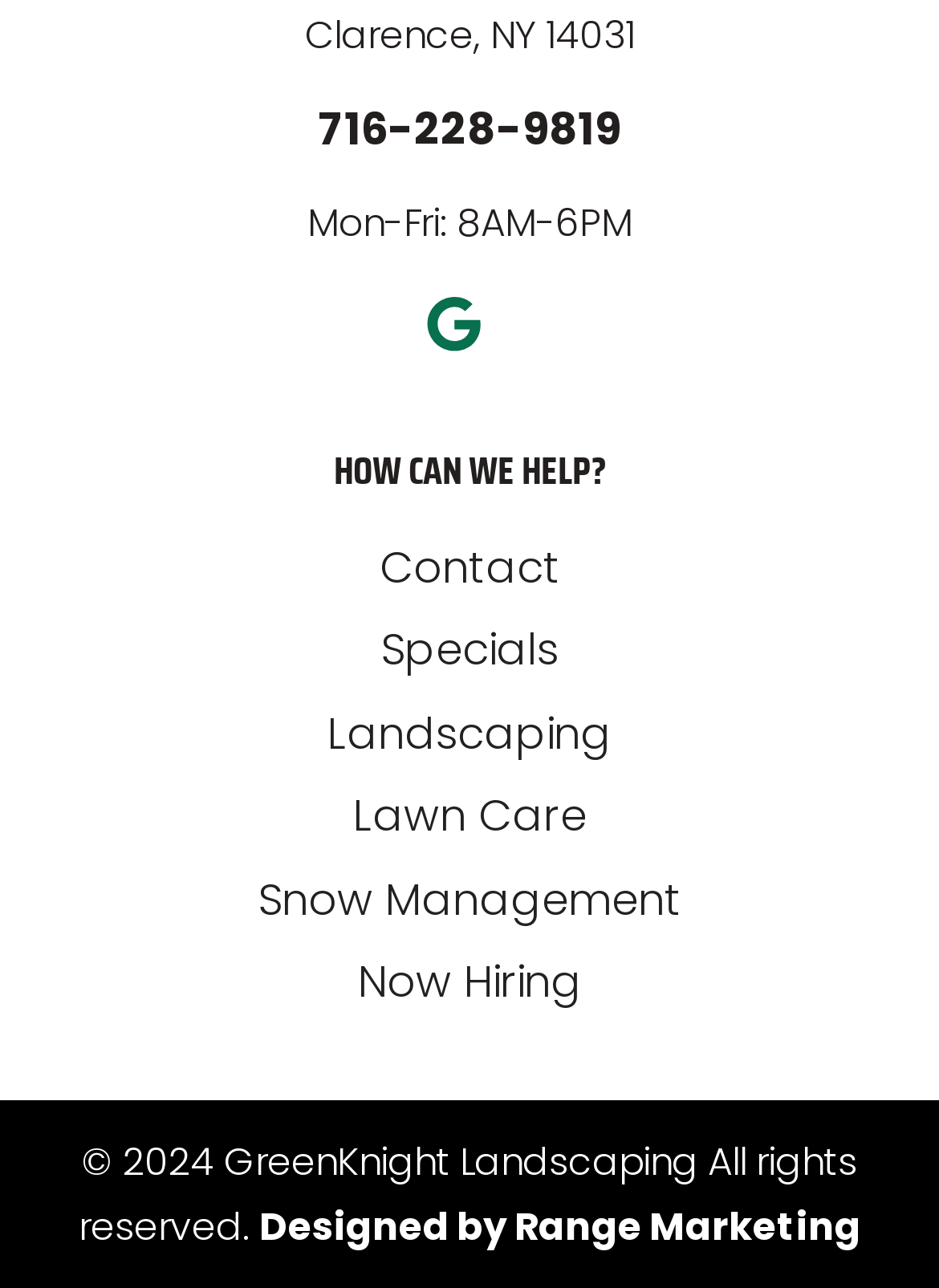Use a single word or phrase to answer the question: What is the name of the company that designed the website?

Range Marketing